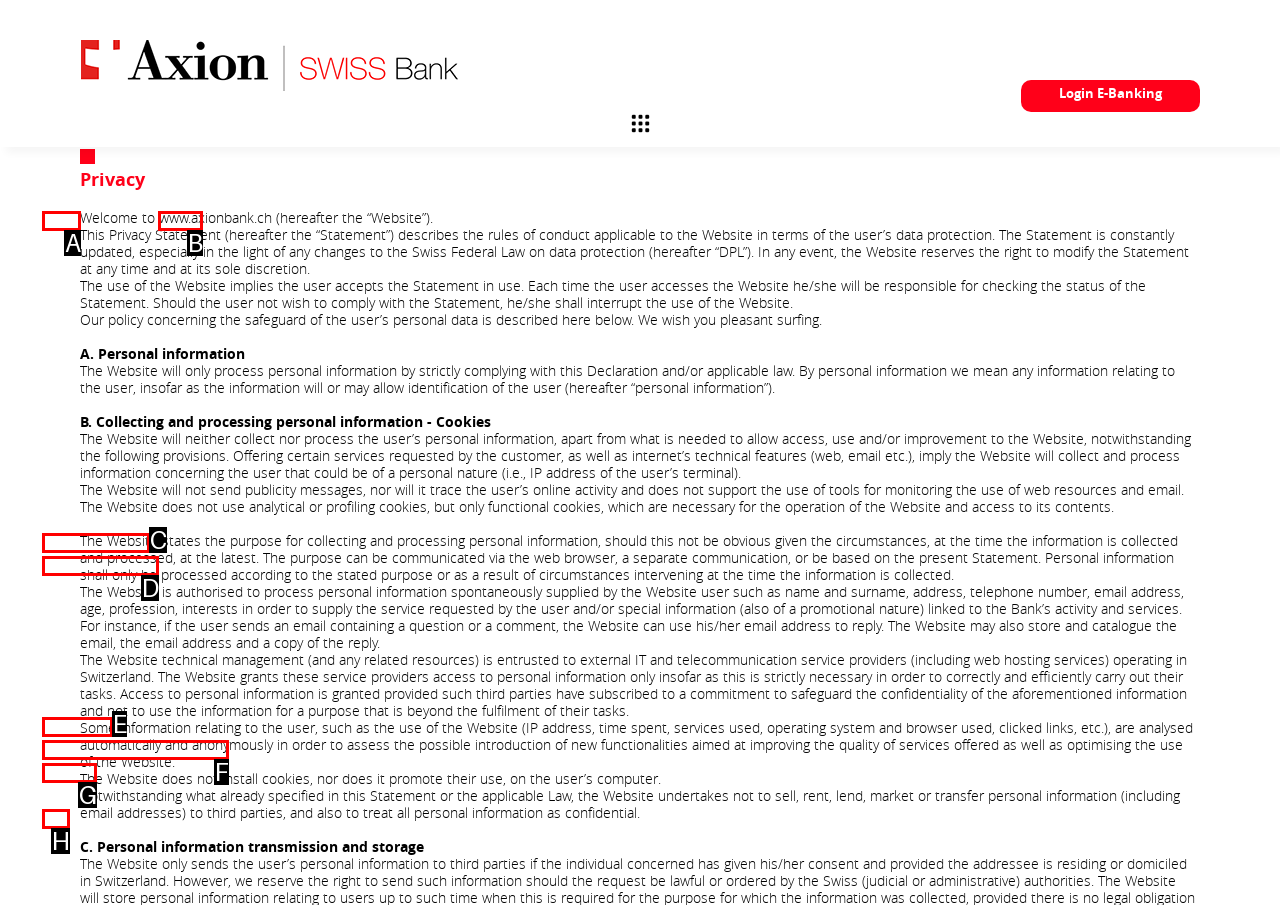Given the description: Brokering Services, identify the corresponding option. Answer with the letter of the appropriate option directly.

D